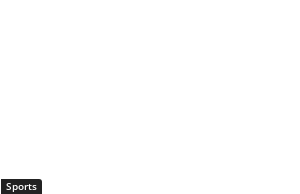Describe all the elements in the image extensively.

The image likely features a scene related to a sports article titled "PBA: Rain or Shine returns to balanced series vs TNT," which discusses a basketball series in the Philippine Basketball Association (PBA). This engaging content is part of a broader collection focusing on various sports topics, emphasizing key games and player performances. The accompanying text reflects on recent matches and their implications in the championship context, aiming to captivate basketball fans and sports enthusiasts alike. With the publication date set for May 12, 2024, this content is timely and relevant for those following the league's developments. The word "Sports" is highlighted in the navigation section, signaling the categorization of the article for easy access to readers interested in sporting news.